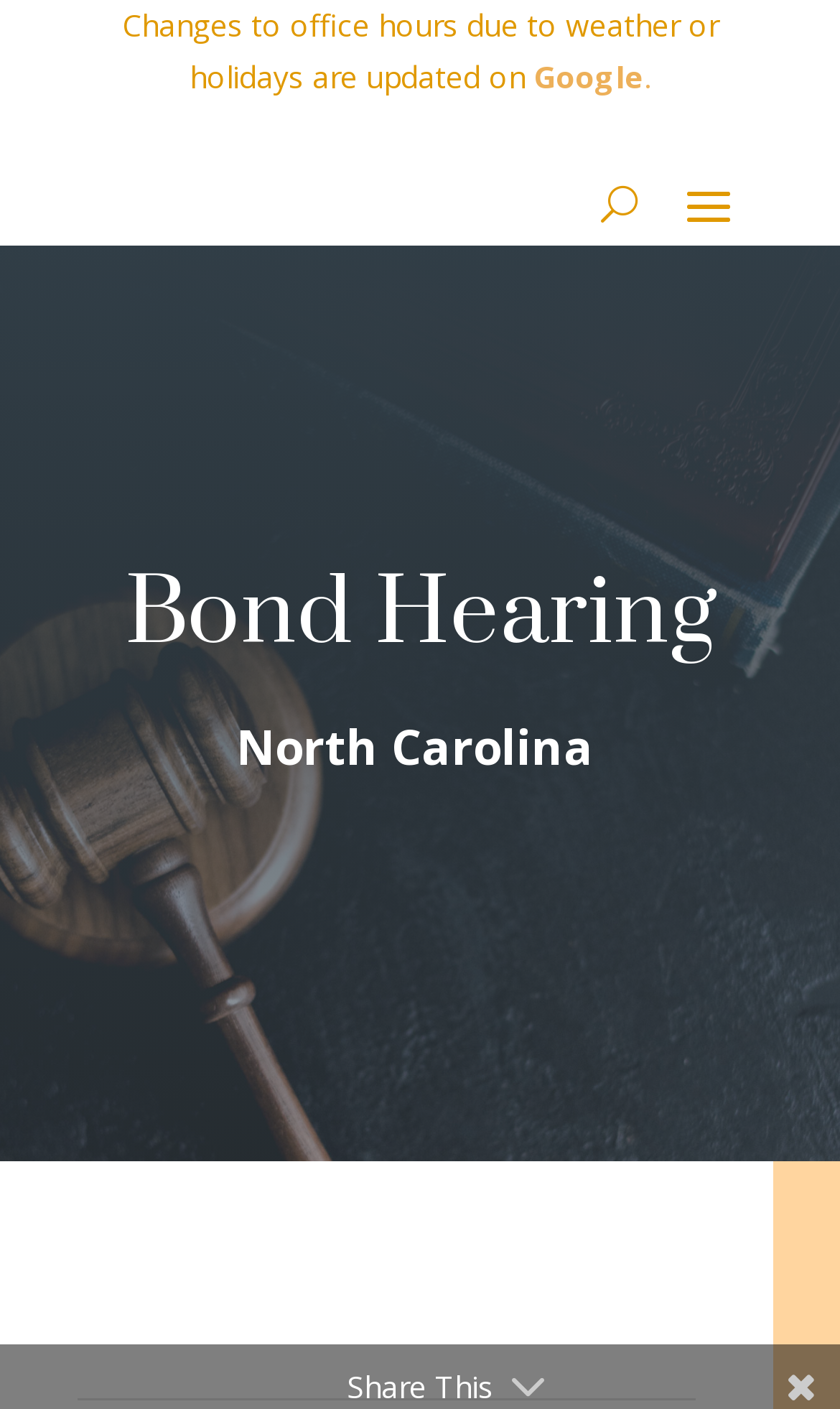Illustrate the webpage thoroughly, mentioning all important details.

The webpage is about Bond Hearings, specifically related to the Neece Law Firm. At the top of the page, there is a notice about changes to office hours due to weather or holidays, which are updated on Google. 

Below this notice, there is a section with a button labeled 'U' on the right side. On the left side of this section, there are two headings. The first heading is 'Bond Hearing', and the second heading is 'North Carolina'. 

On the top-left side of the page, there is an unspecified link. At the bottom of the page, there is a 'Share This' text.